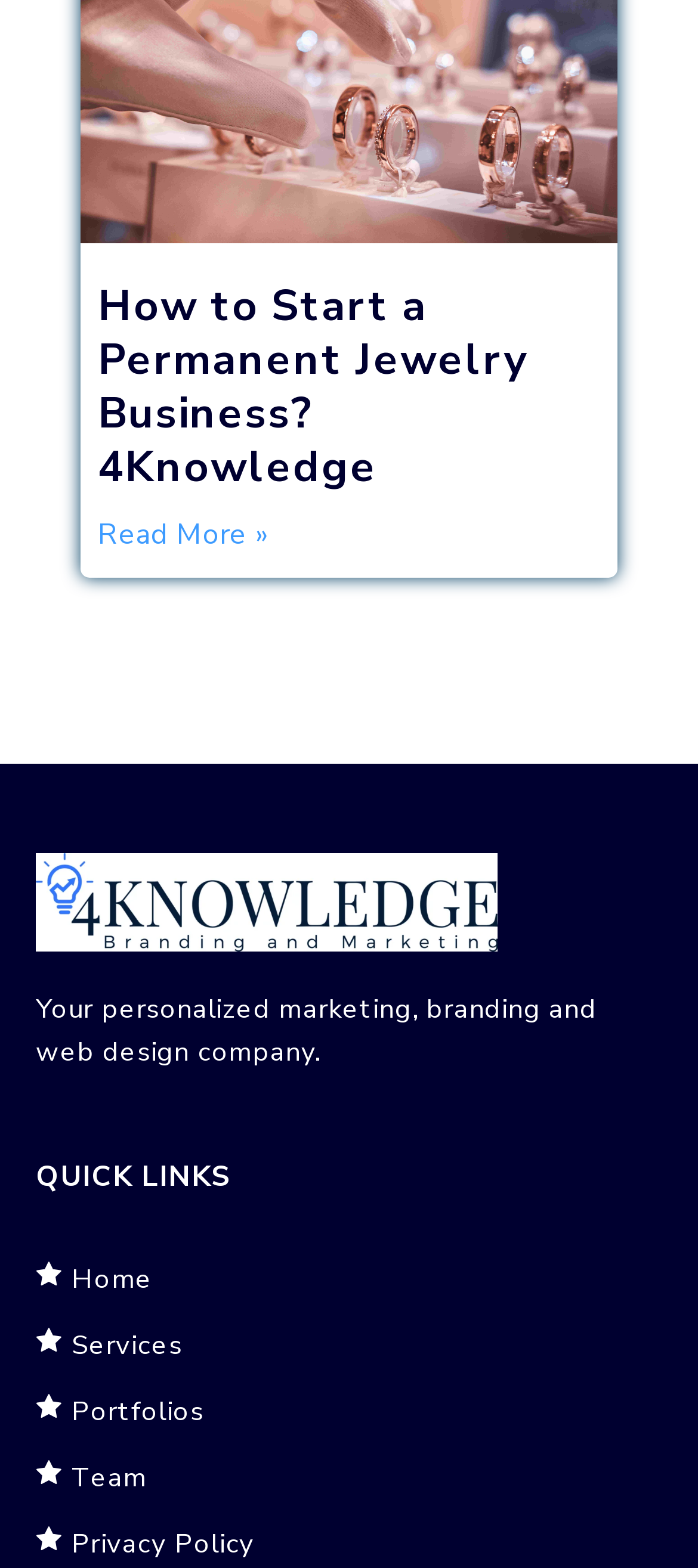Given the description "Privacy Policy", provide the bounding box coordinates of the corresponding UI element.

[0.103, 0.973, 0.365, 0.996]